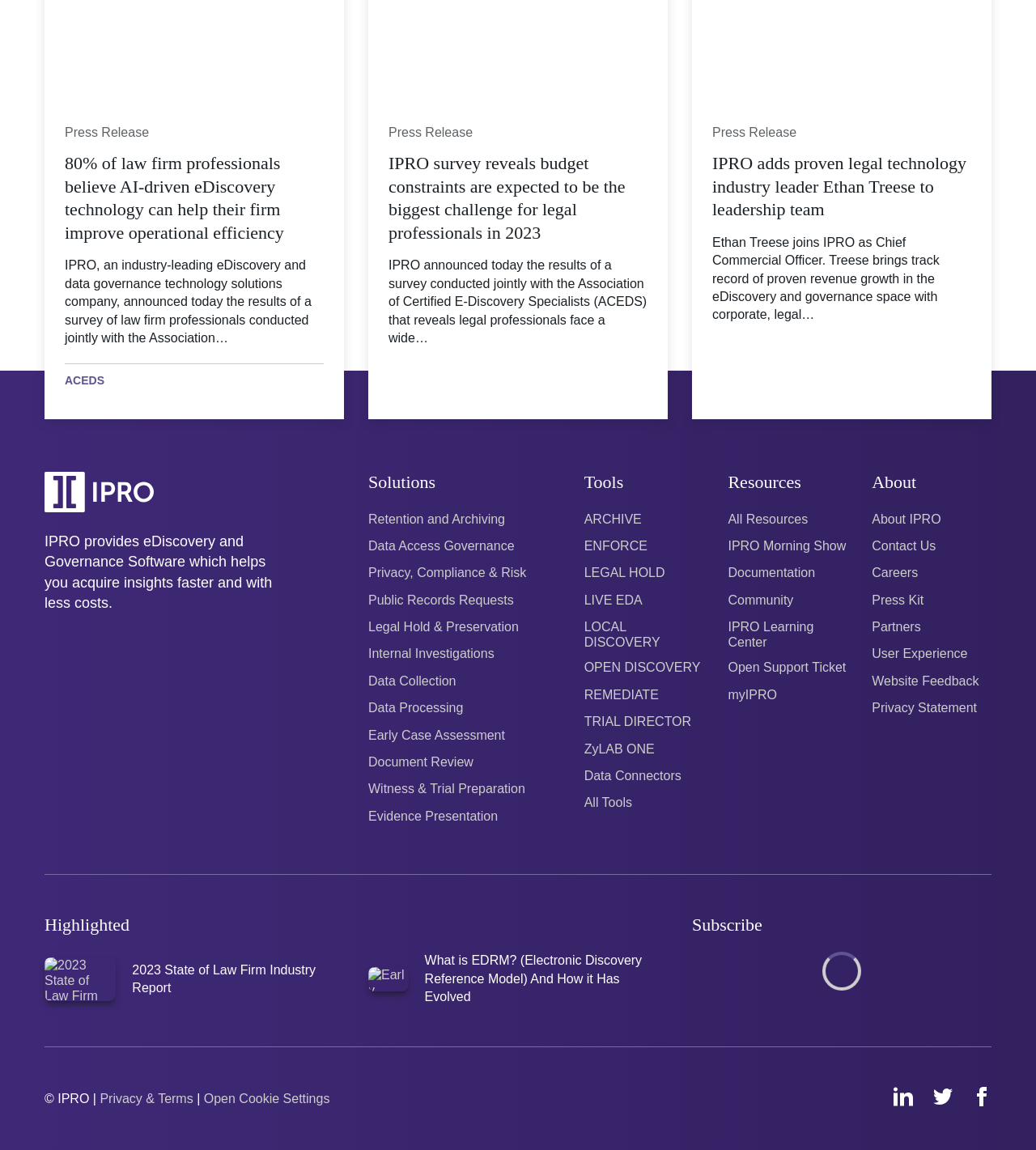Please identify the bounding box coordinates of the element that needs to be clicked to perform the following instruction: "Sign up".

None